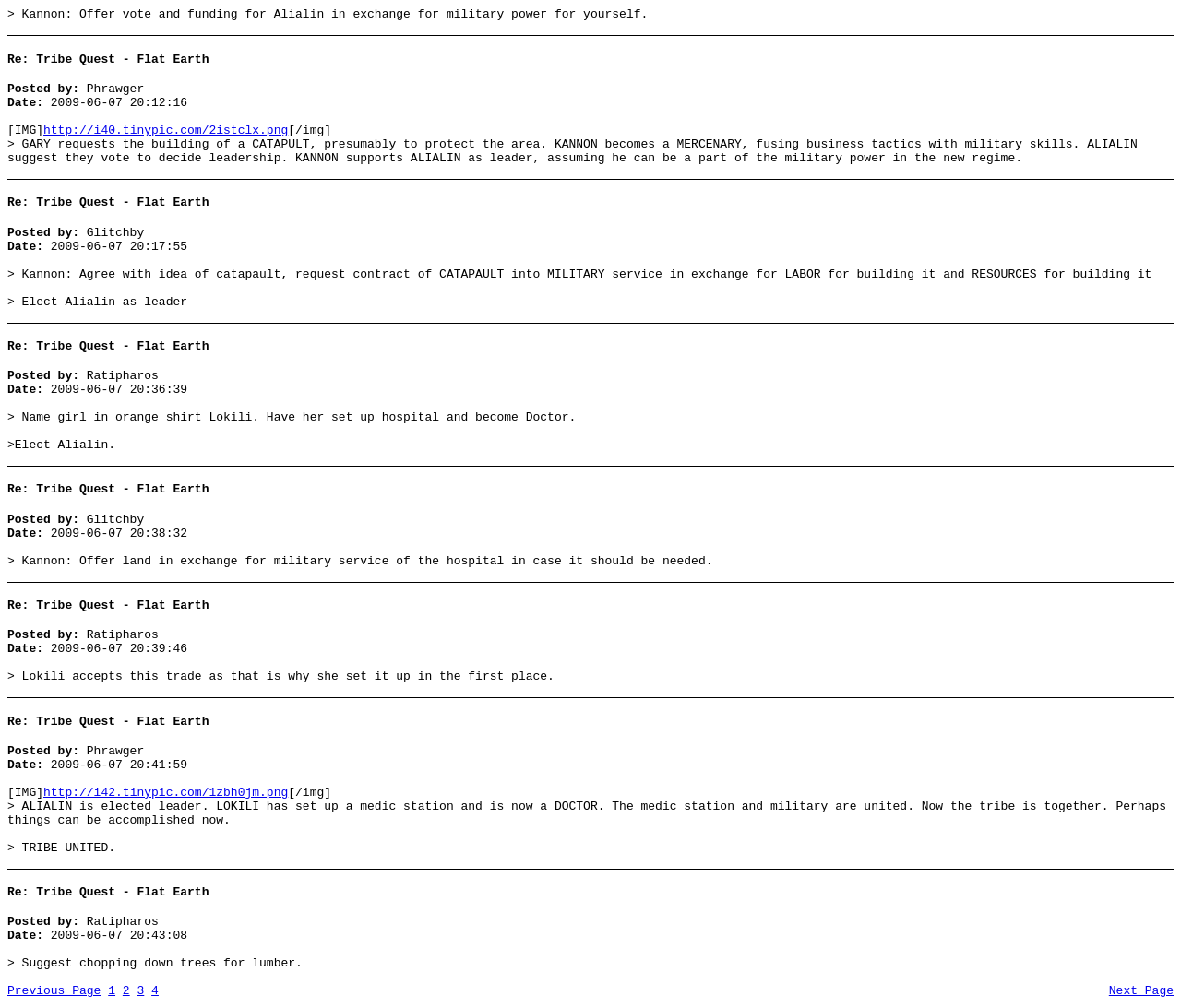Please look at the image and answer the question with a detailed explanation: Who posted the first message?

I found the answer by looking at the first article element, which contains a header with the text 'Re: Tribe Quest - Flat Earth' and a posted by text 'Phrawger'.